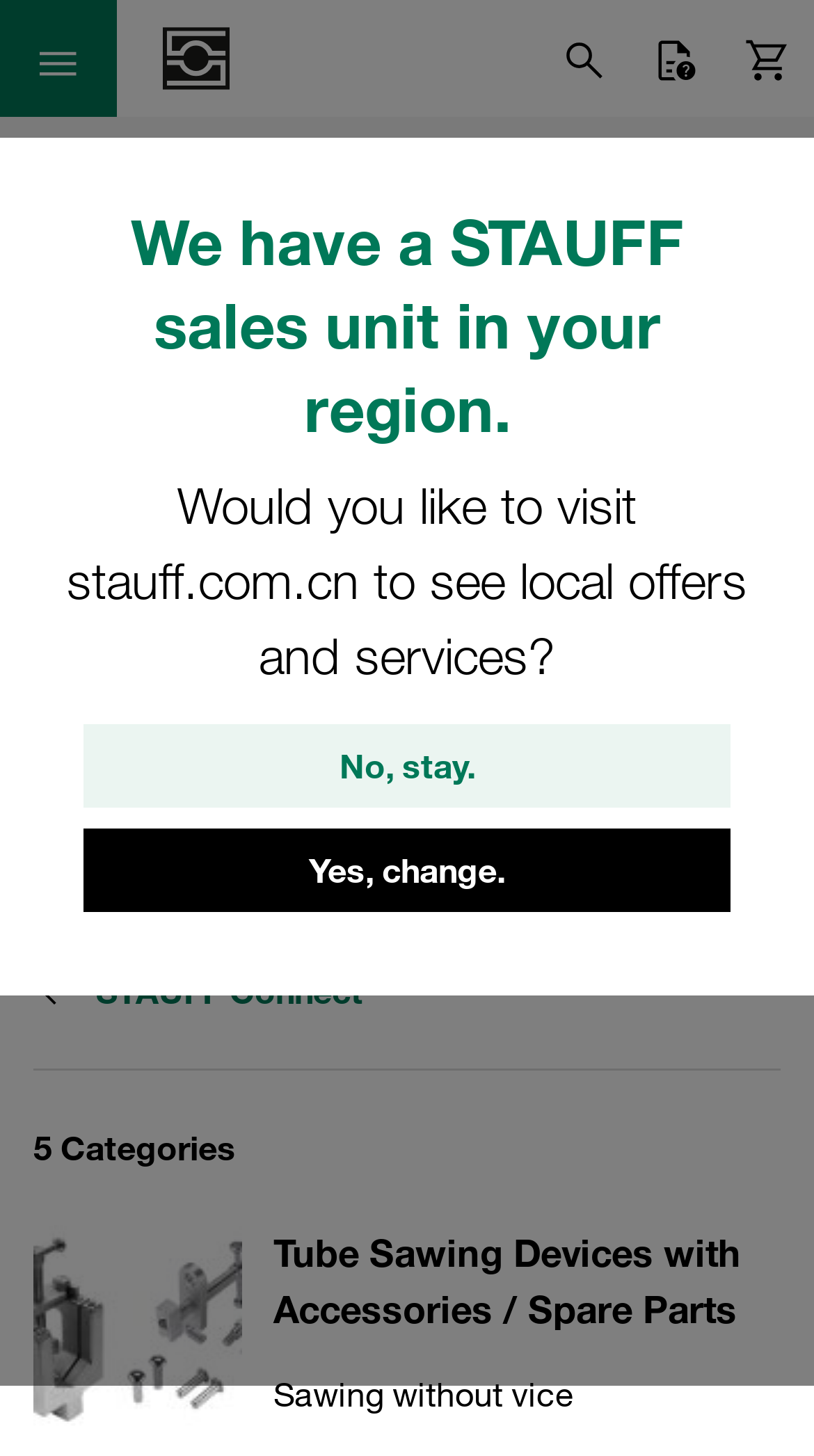Please determine the bounding box coordinates for the element with the description: "alt="STAUFF Logo" title="STAUFF Logo"".

[0.2, 0.016, 0.282, 0.065]